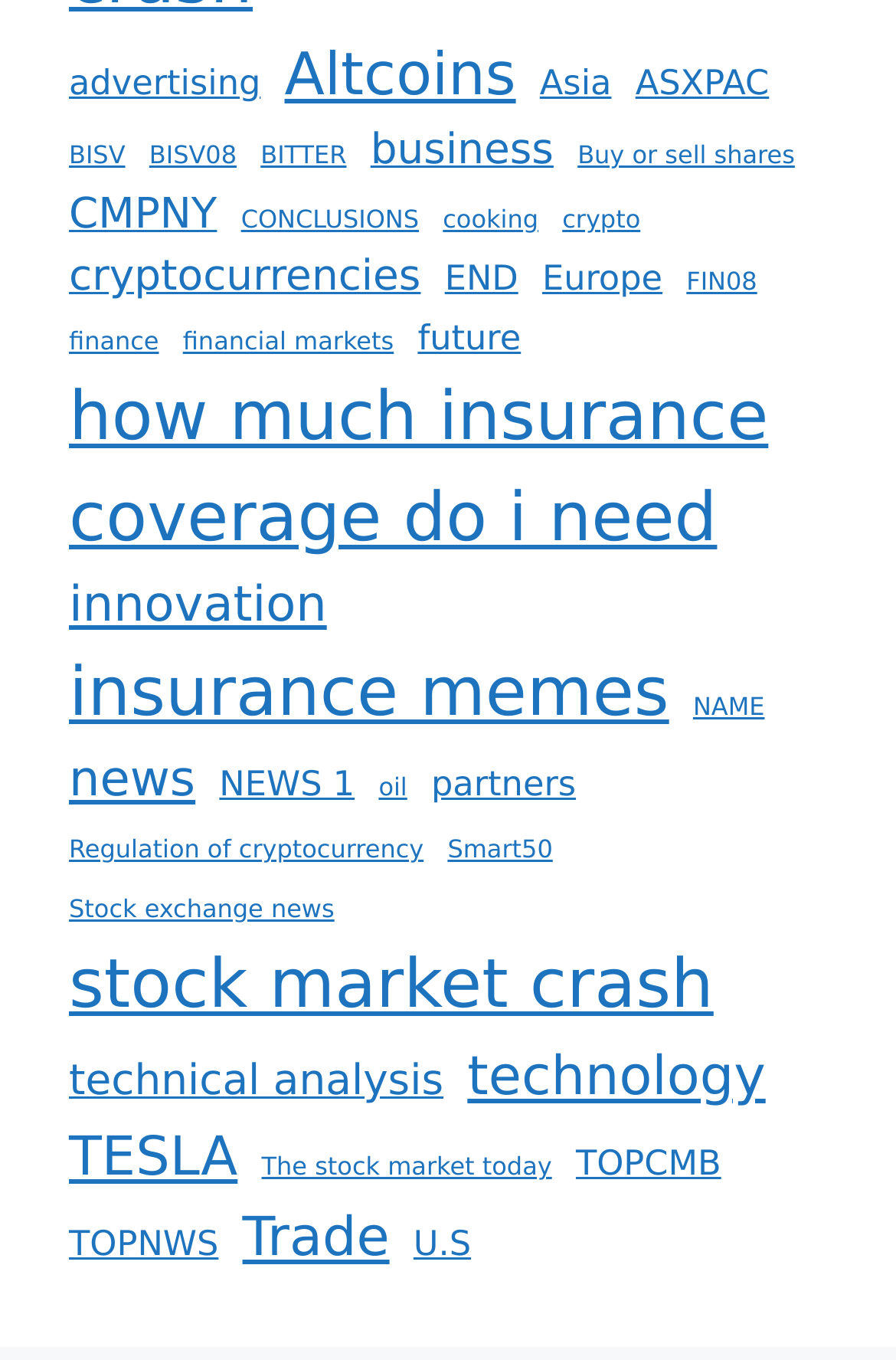Locate the bounding box coordinates of the clickable area needed to fulfill the instruction: "View 'business' news".

[0.413, 0.089, 0.618, 0.135]